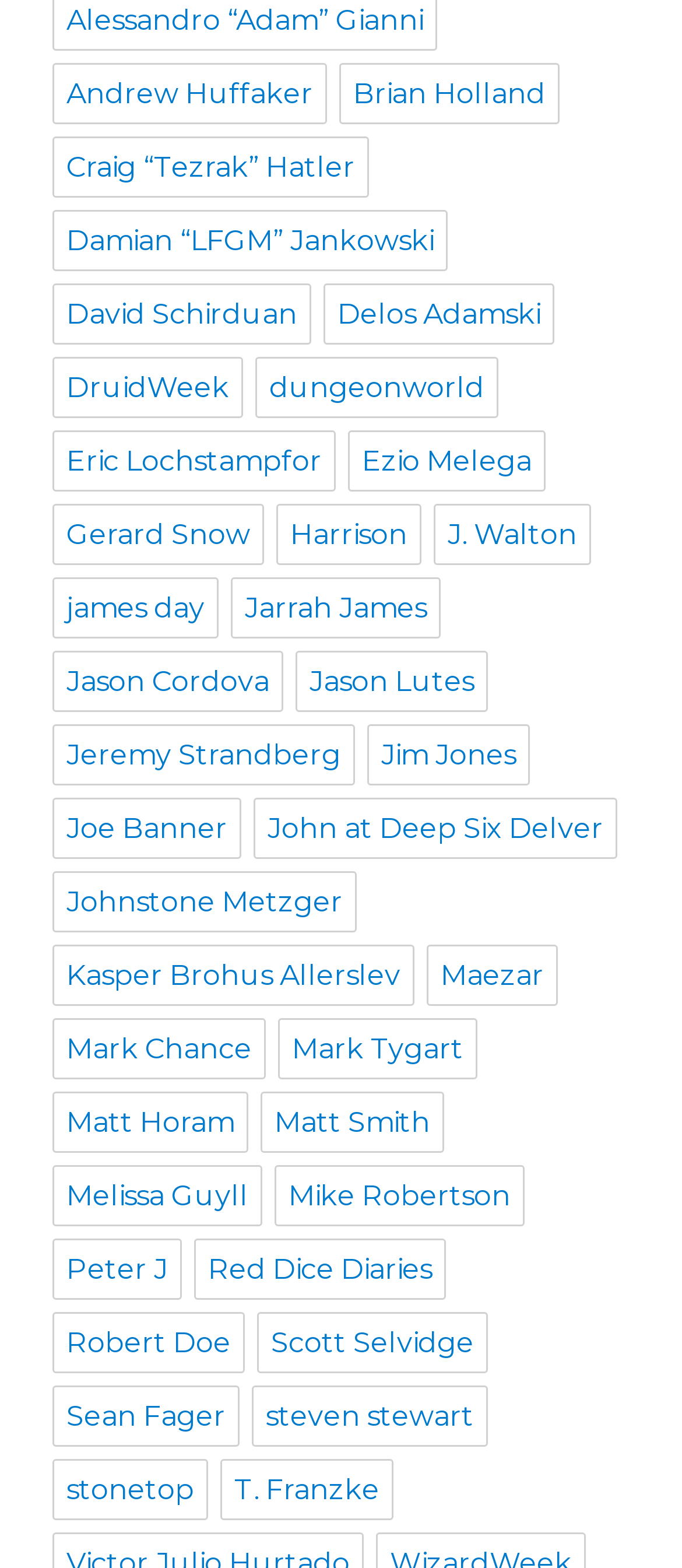Highlight the bounding box coordinates of the element you need to click to perform the following instruction: "View Jason Cordova's information."

[0.077, 0.415, 0.415, 0.454]